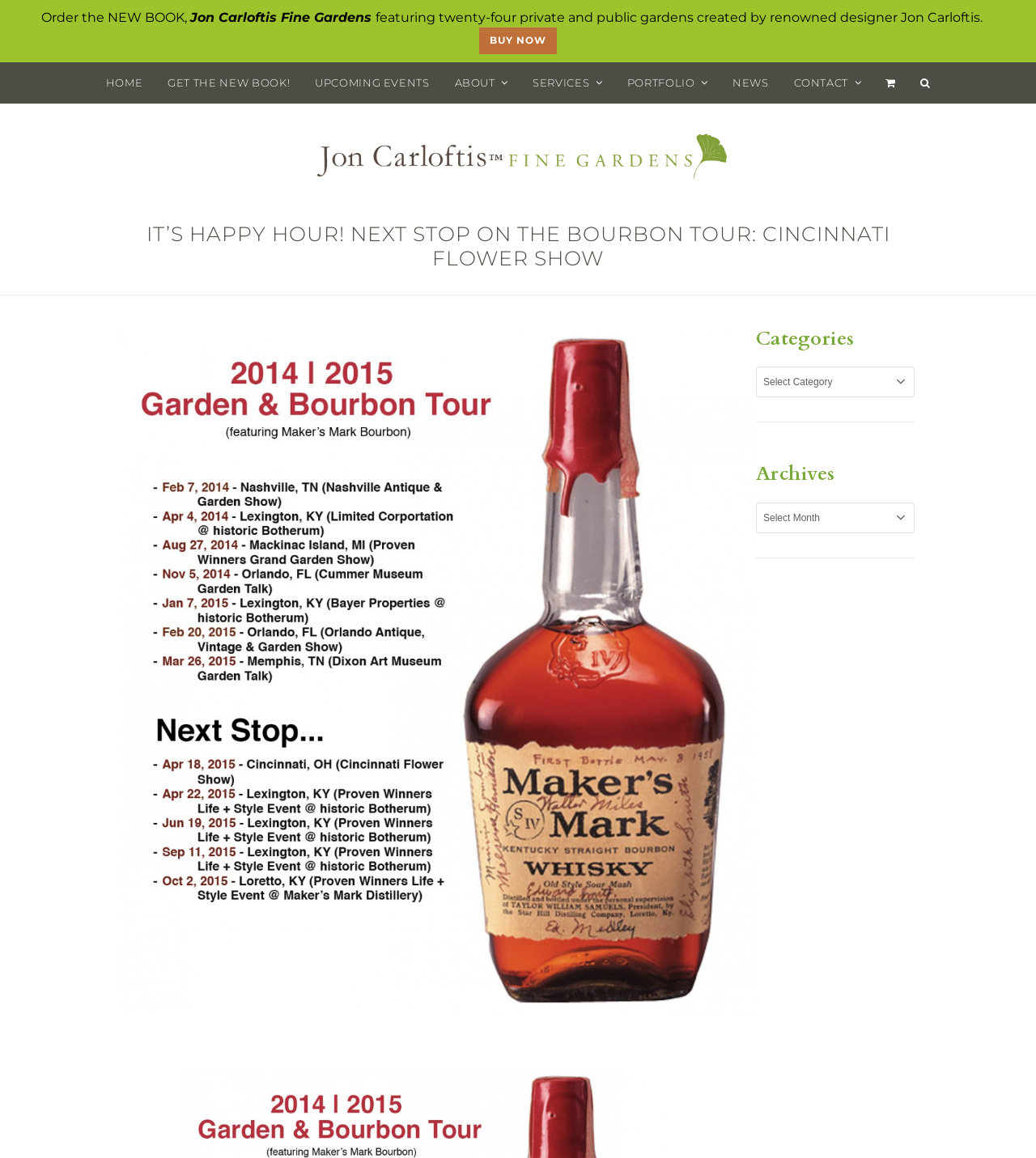Carefully examine the image and provide an in-depth answer to the question: What is the name of the designer featured on the webpage?

I found the answer by looking at the StaticText element with the text 'Jon Carloftis Fine Gardens' and the image with the same name, which suggests that Jon Carloftis is a designer being featured on the webpage.